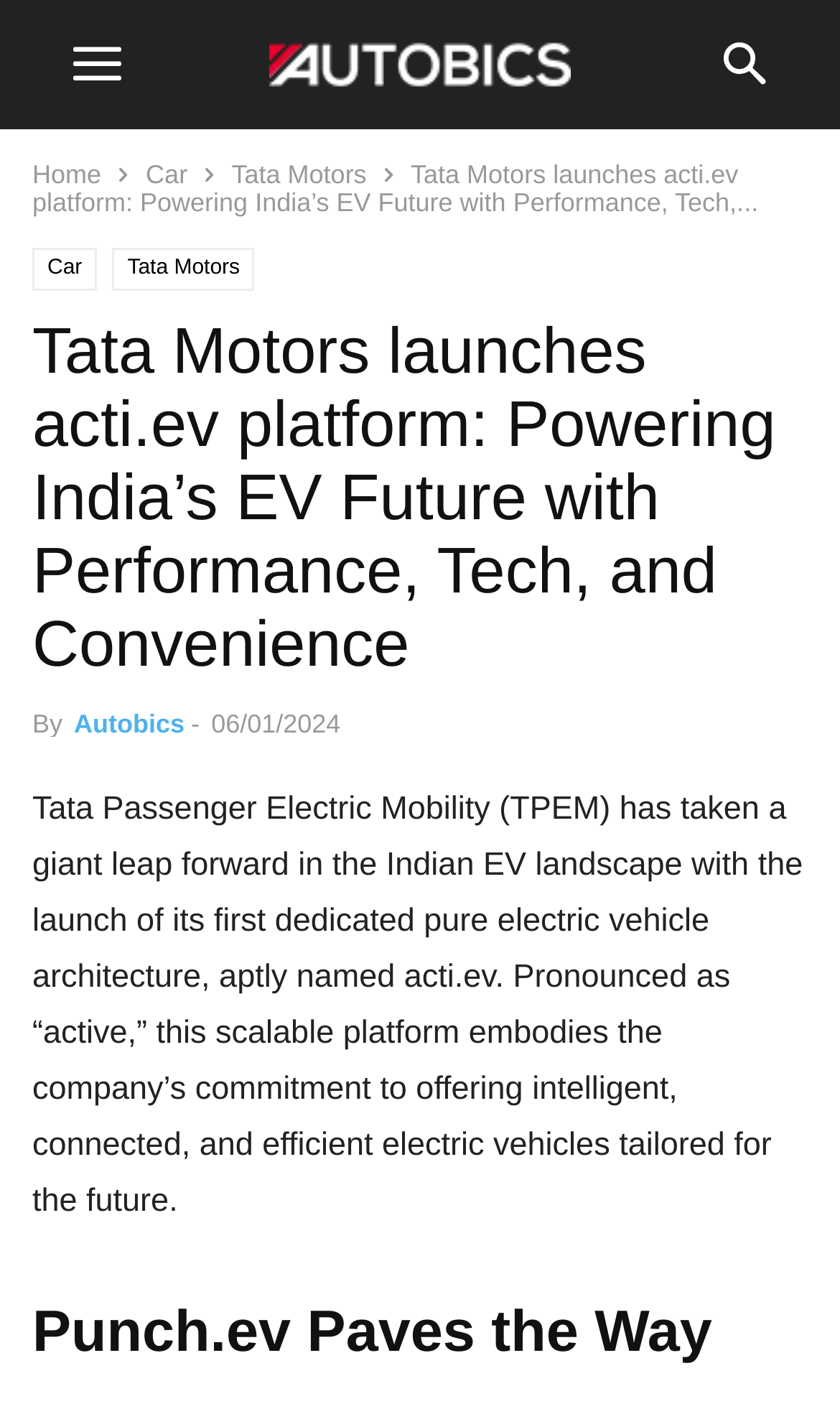Please find the bounding box coordinates (top-left x, top-left y, bottom-right x, bottom-right y) in the screenshot for the UI element described as follows: Autobics

[0.088, 0.503, 0.22, 0.524]